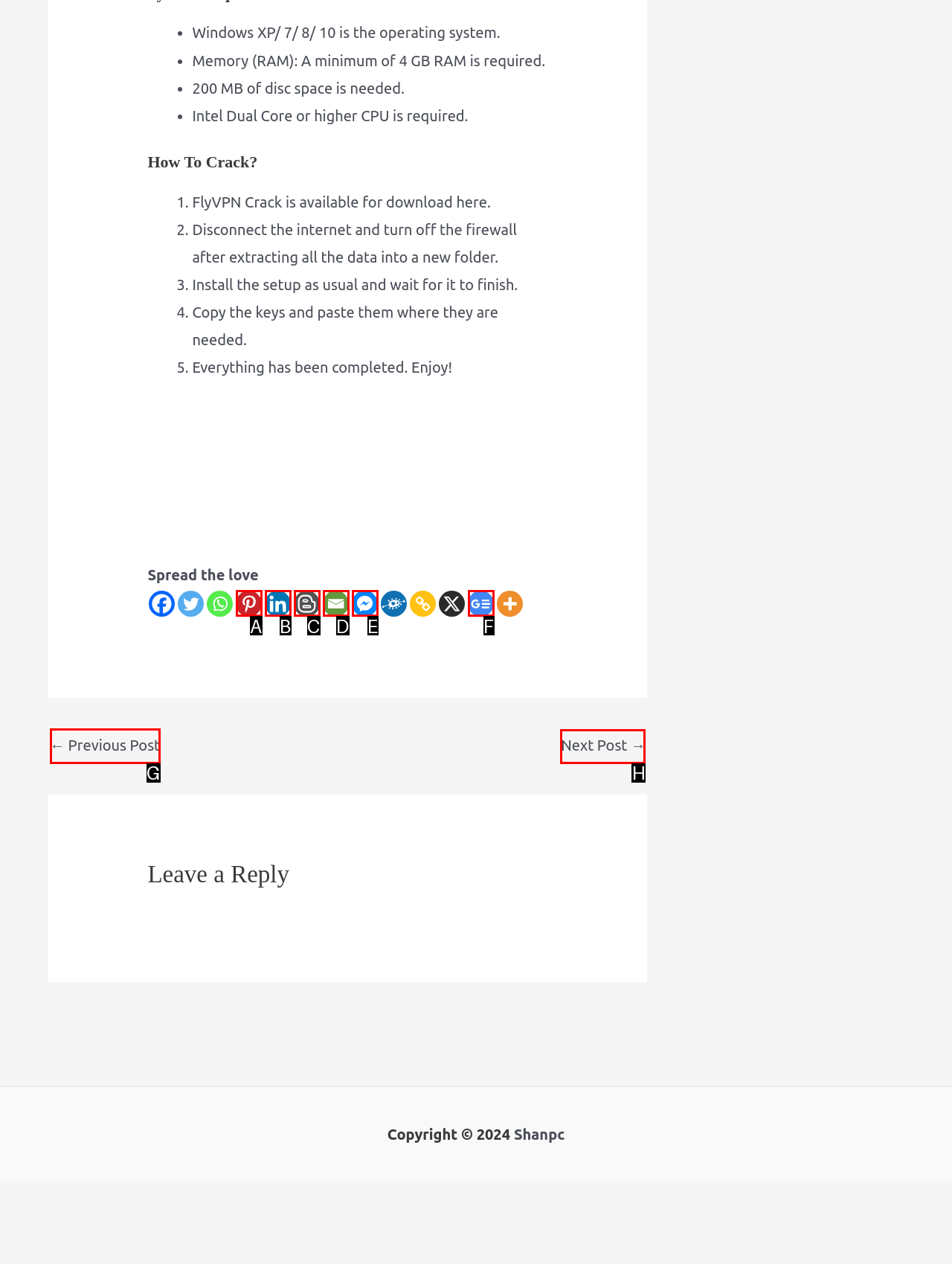Pick the option that should be clicked to perform the following task: Click on Next Post →
Answer with the letter of the selected option from the available choices.

H